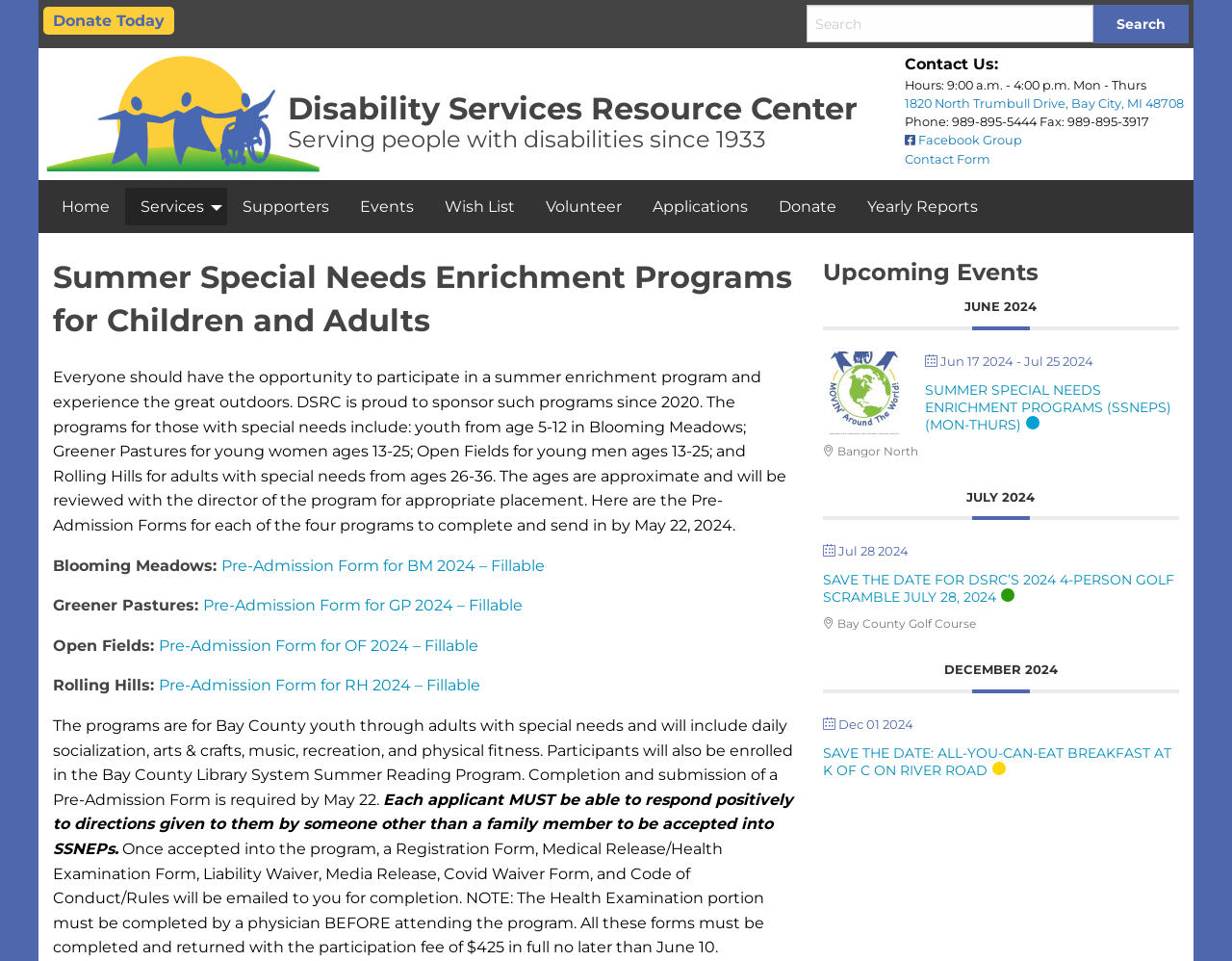Find the bounding box coordinates for the element that must be clicked to complete the instruction: "Donate Today". The coordinates should be four float numbers between 0 and 1, indicated as [left, top, right, bottom].

[0.035, 0.007, 0.141, 0.036]